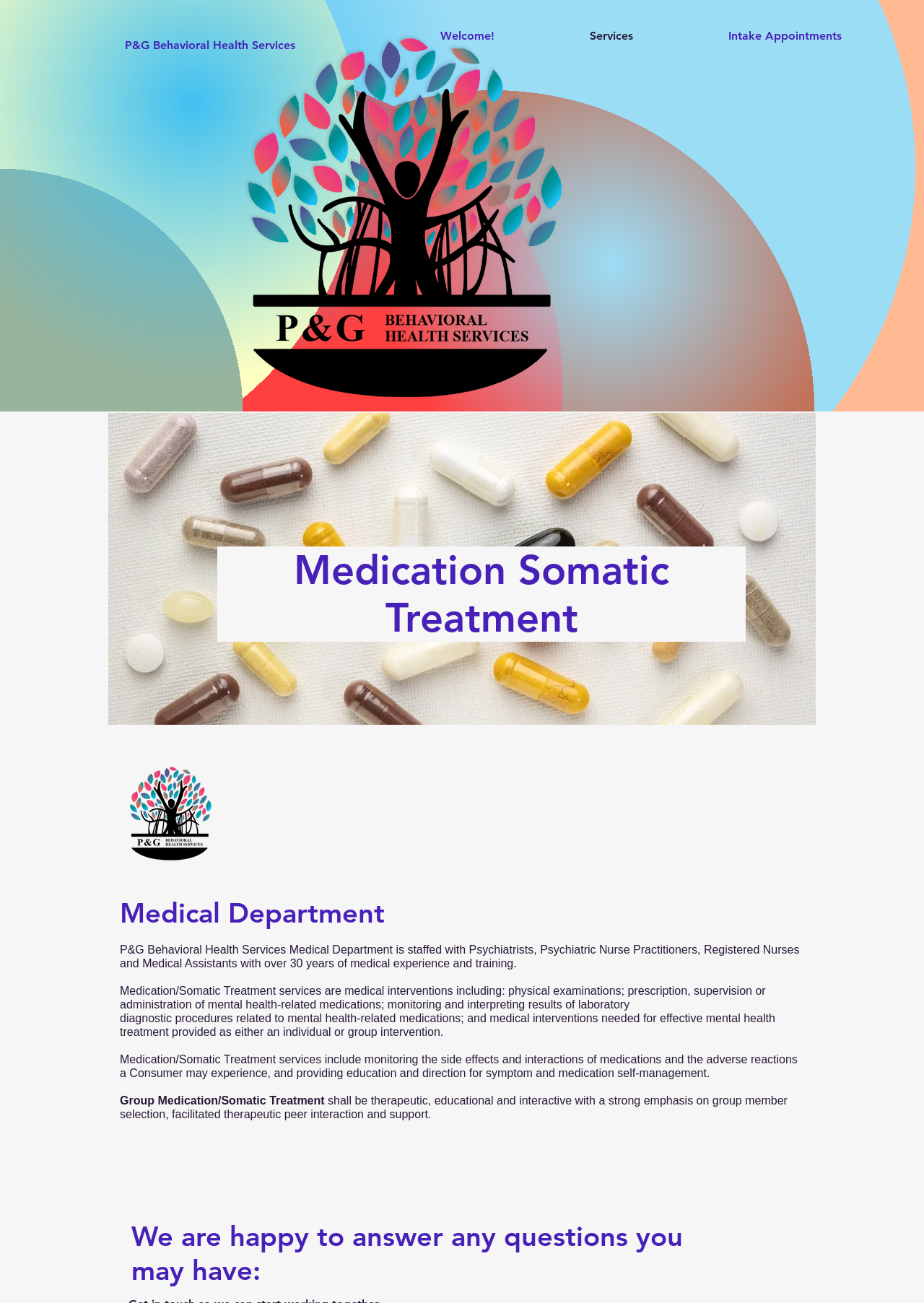Look at the image and answer the question in detail:
What type of professionals staff the Medical Department?

According to the webpage, the Medical Department is staffed with Psychiatrists, Psychiatric Nurse Practitioners, Registered Nurses, and Medical Assistants with over 30 years of medical experience and training.